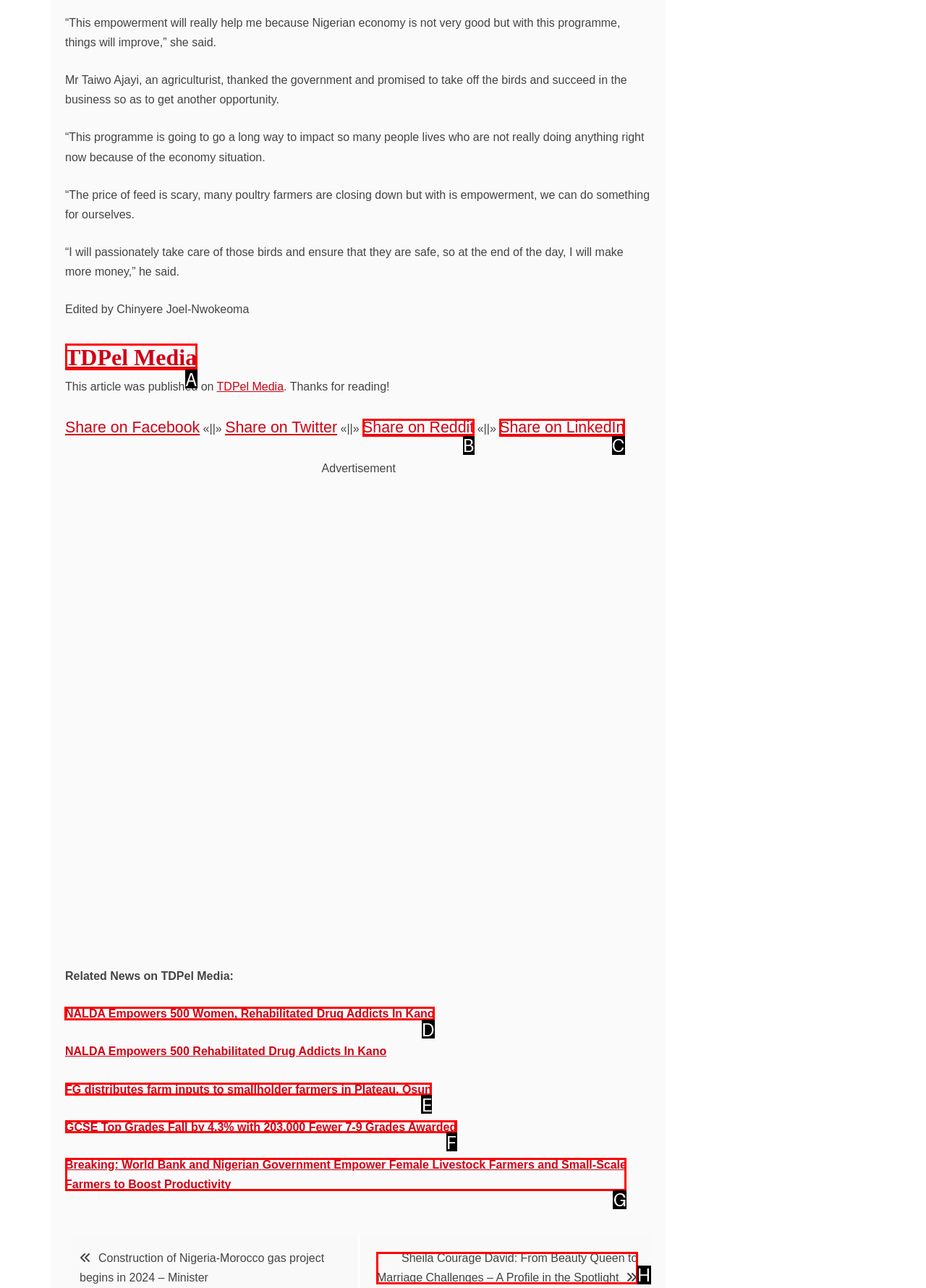Indicate the HTML element to be clicked to accomplish this task: Share the article on Twitter Respond using the letter of the correct option.

None